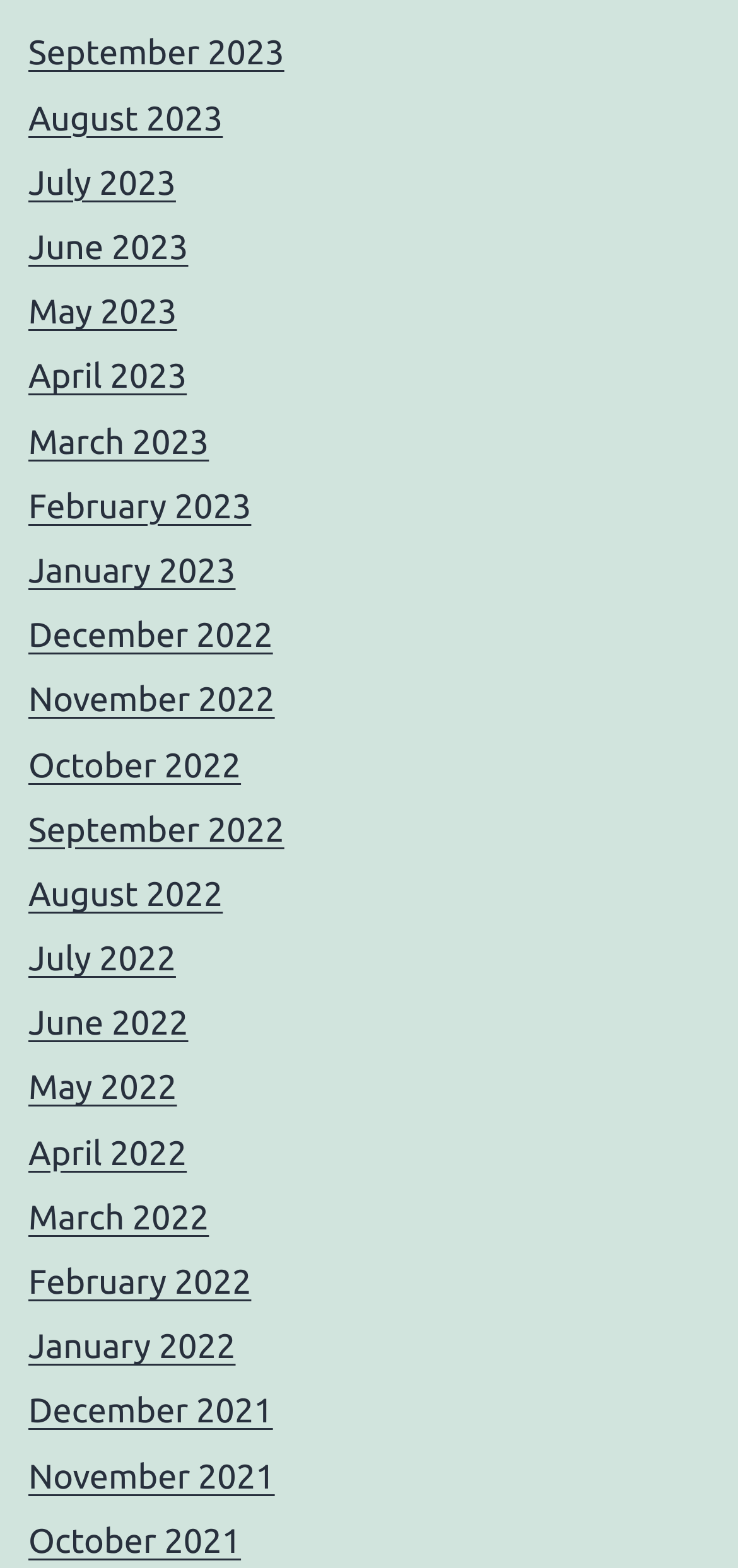What is the earliest month listed?
Look at the image and provide a short answer using one word or a phrase.

December 2021